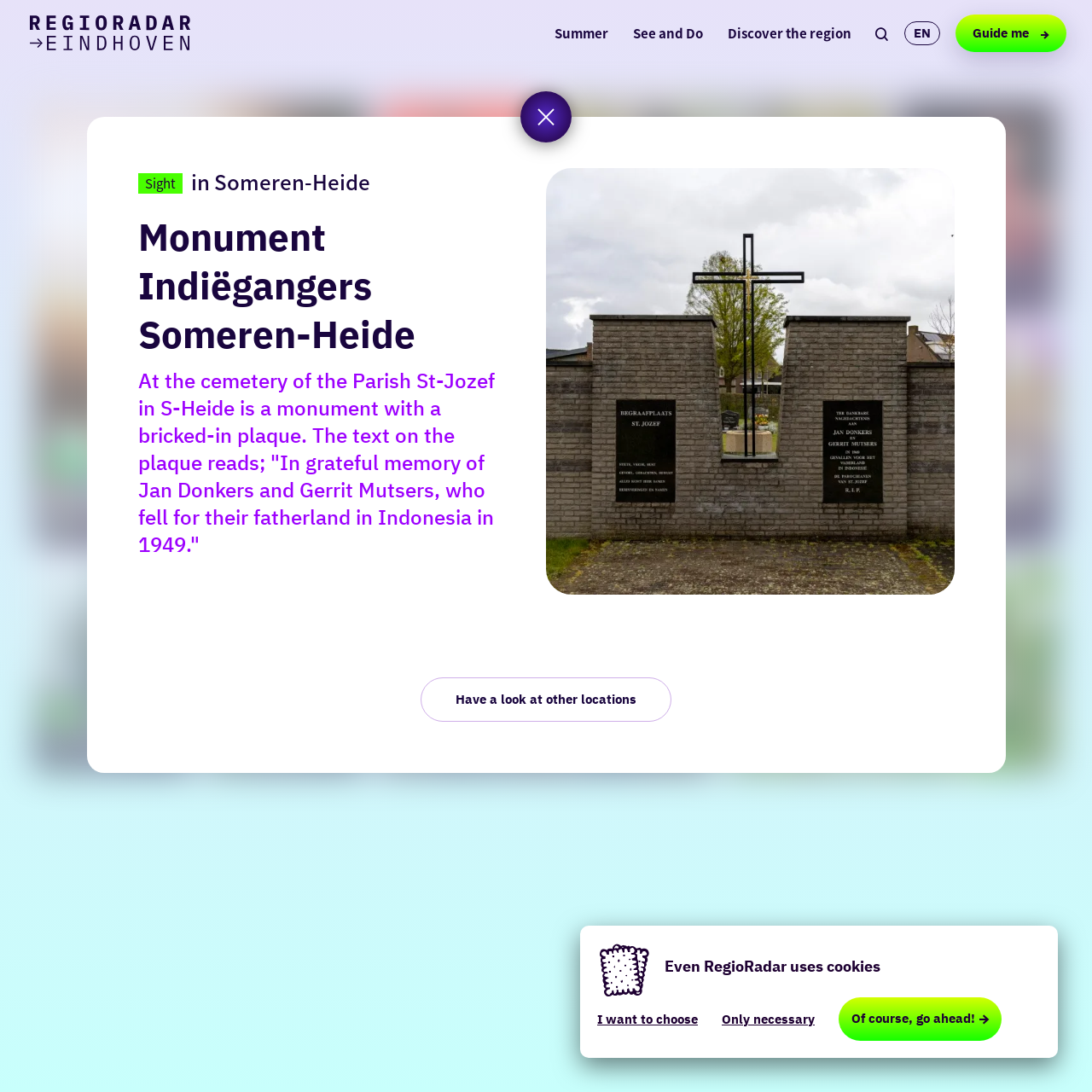Locate the bounding box coordinates of the clickable area needed to fulfill the instruction: "View the map".

[0.427, 0.604, 0.579, 0.619]